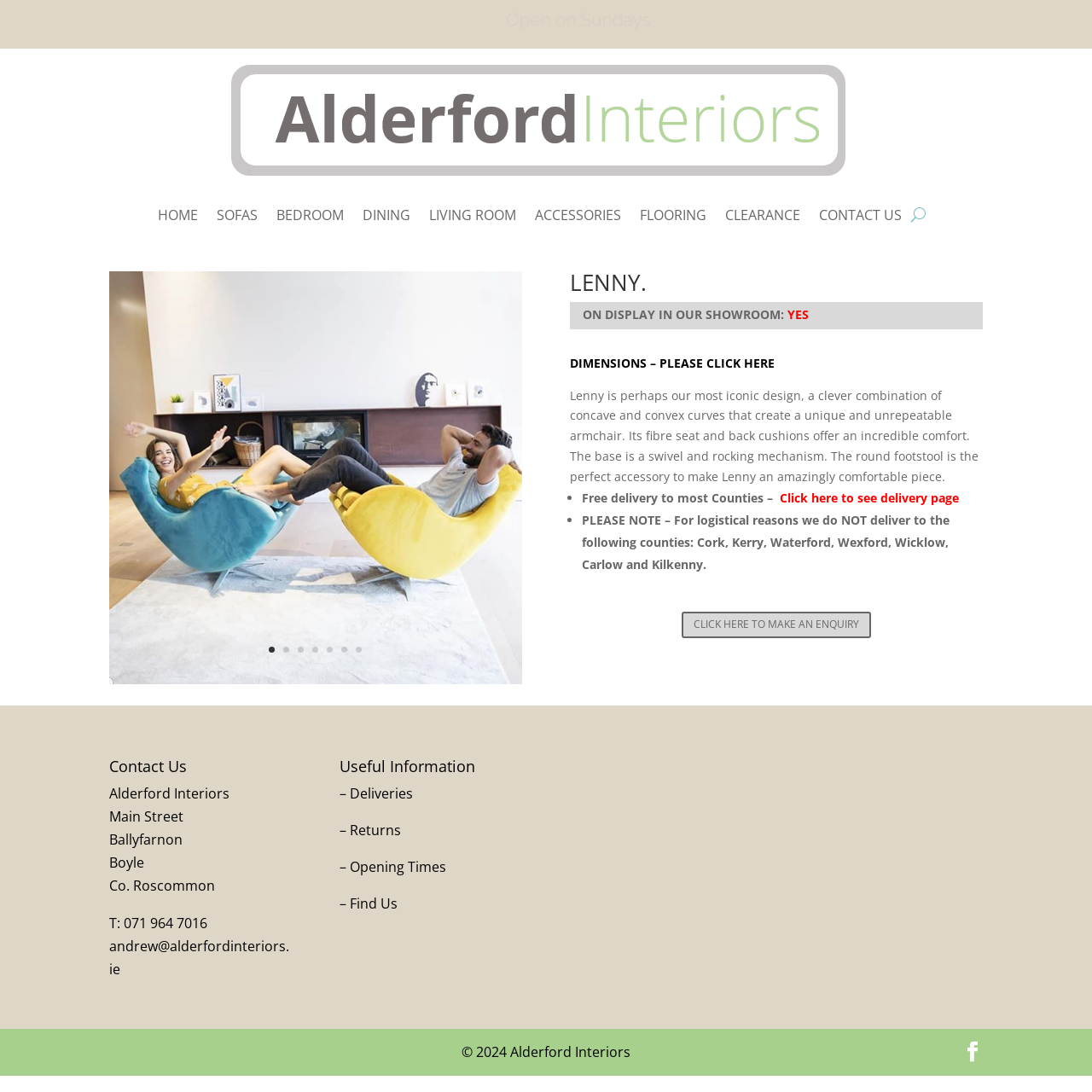Please provide a detailed answer to the question below based on the screenshot: 
What is the company name of the website?

The company name can be found in the contact information section, where it is stated as 'Alderford Interiors' along with the address and other contact details.